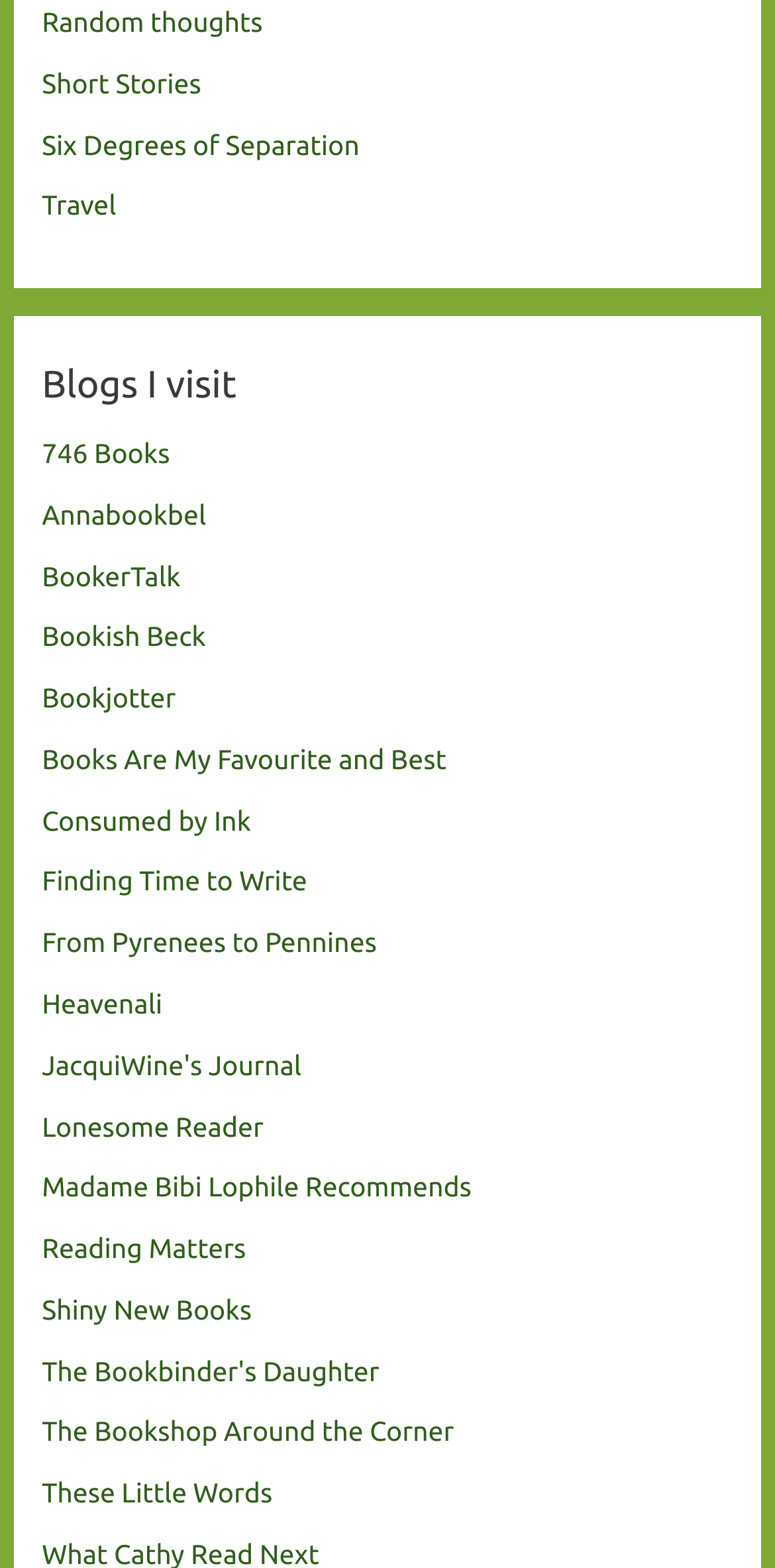Please mark the clickable region by giving the bounding box coordinates needed to complete this instruction: "Visit the 'Random thoughts' blog".

[0.054, 0.004, 0.339, 0.024]